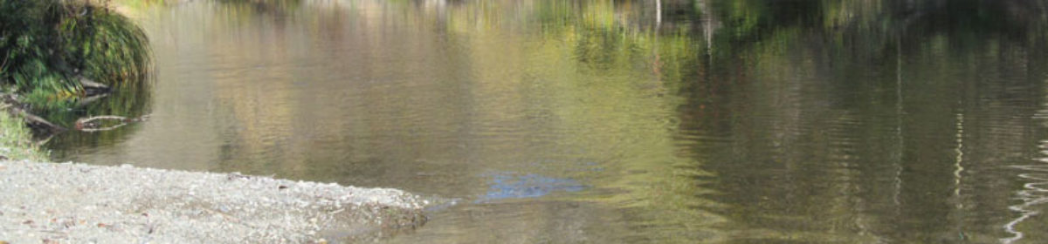What is the color of the surrounding vegetation?
Please give a detailed answer to the question using the information shown in the image.

The caption describes the surrounding vegetation as 'natural greenery', indicating that the dominant color of the vegetation is green.